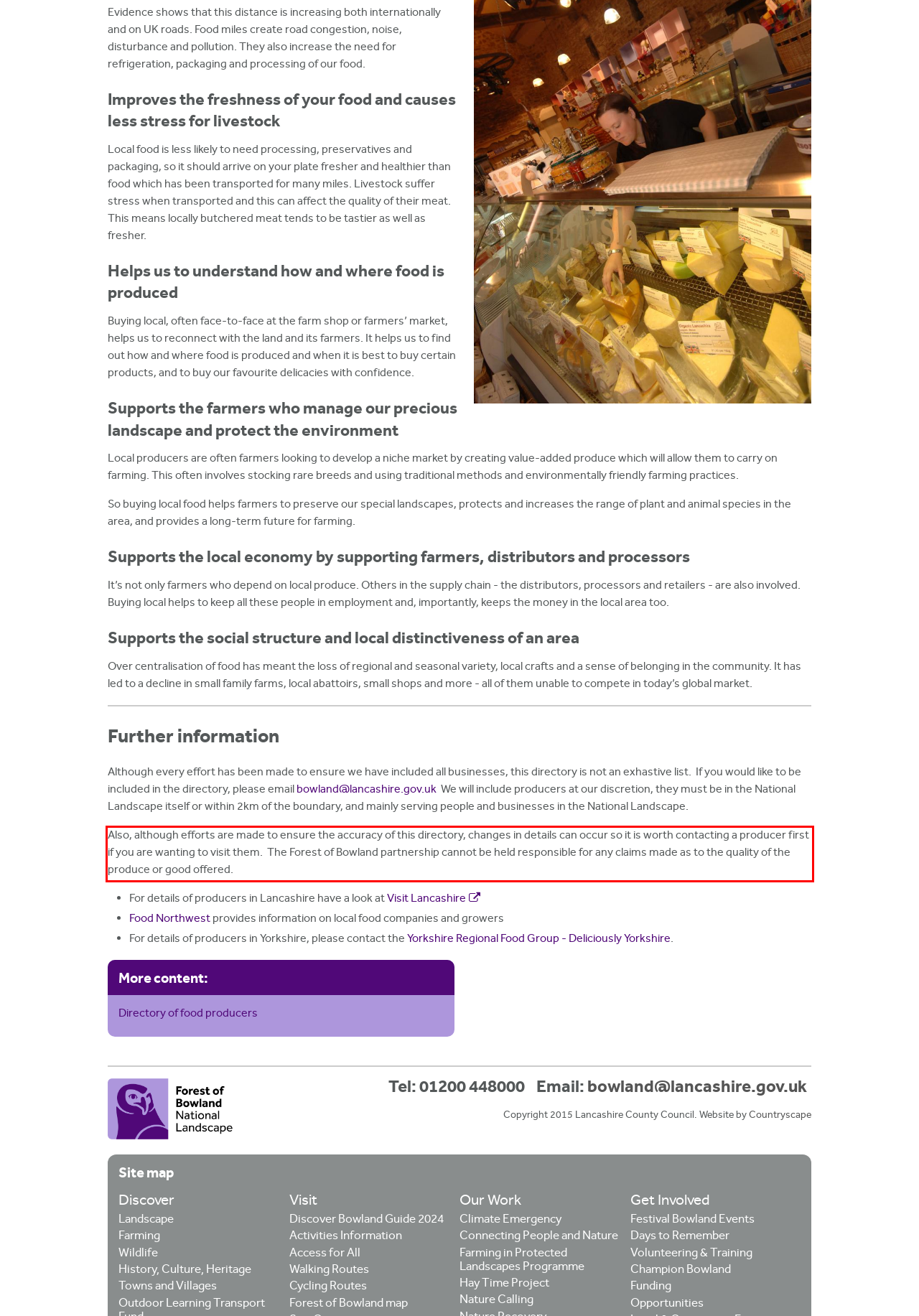Using the provided webpage screenshot, recognize the text content in the area marked by the red bounding box.

Also, although efforts are made to ensure the accuracy of this directory, changes in details can occur so it is worth contacting a producer first if you are wanting to visit them. The Forest of Bowland partnership cannot be held responsible for any claims made as to the quality of the produce or good offered.